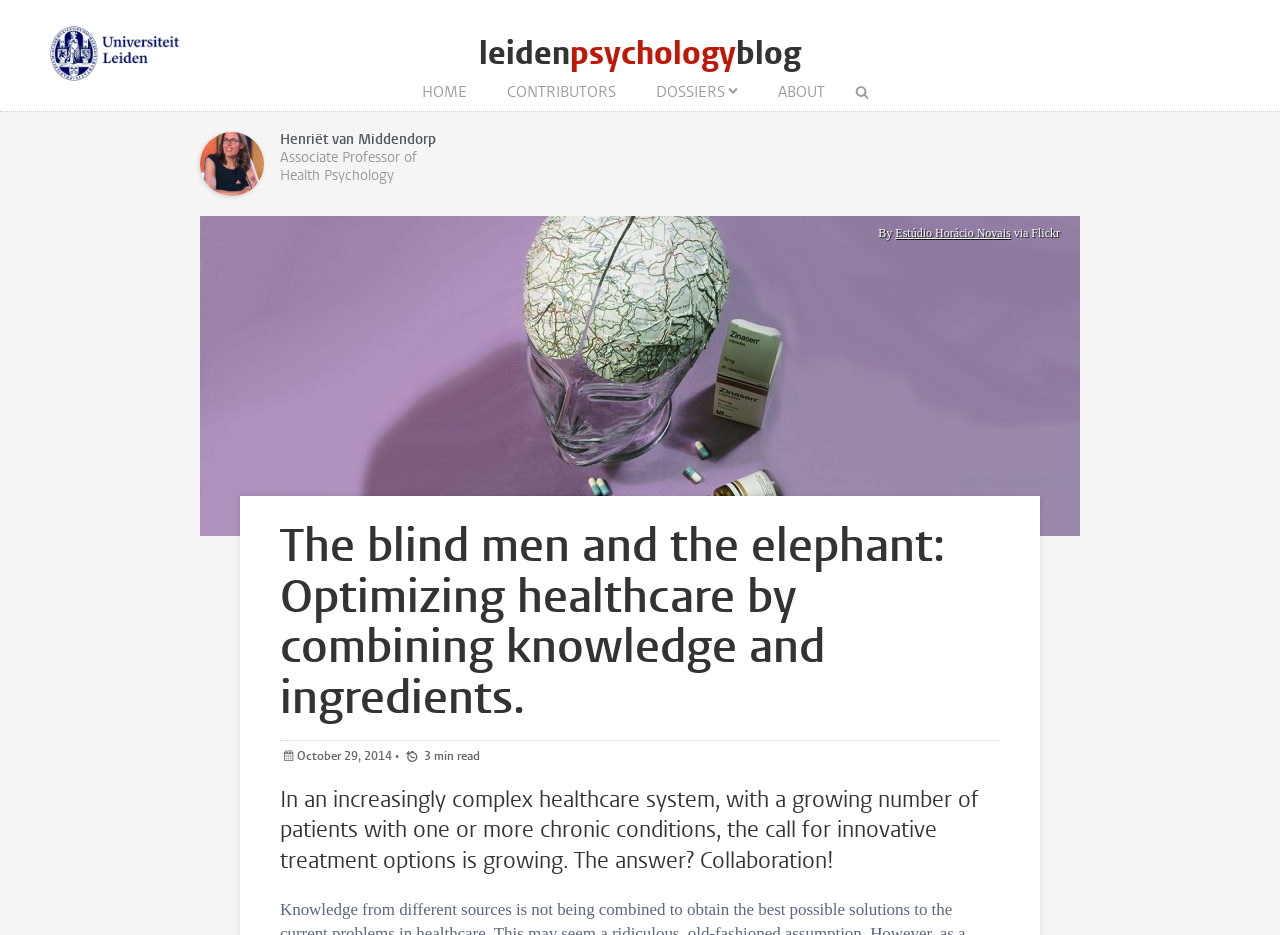Provide the bounding box coordinates of the HTML element this sentence describes: "Home". The bounding box coordinates consist of four float numbers between 0 and 1, i.e., [left, top, right, bottom].

[0.315, 0.071, 0.379, 0.126]